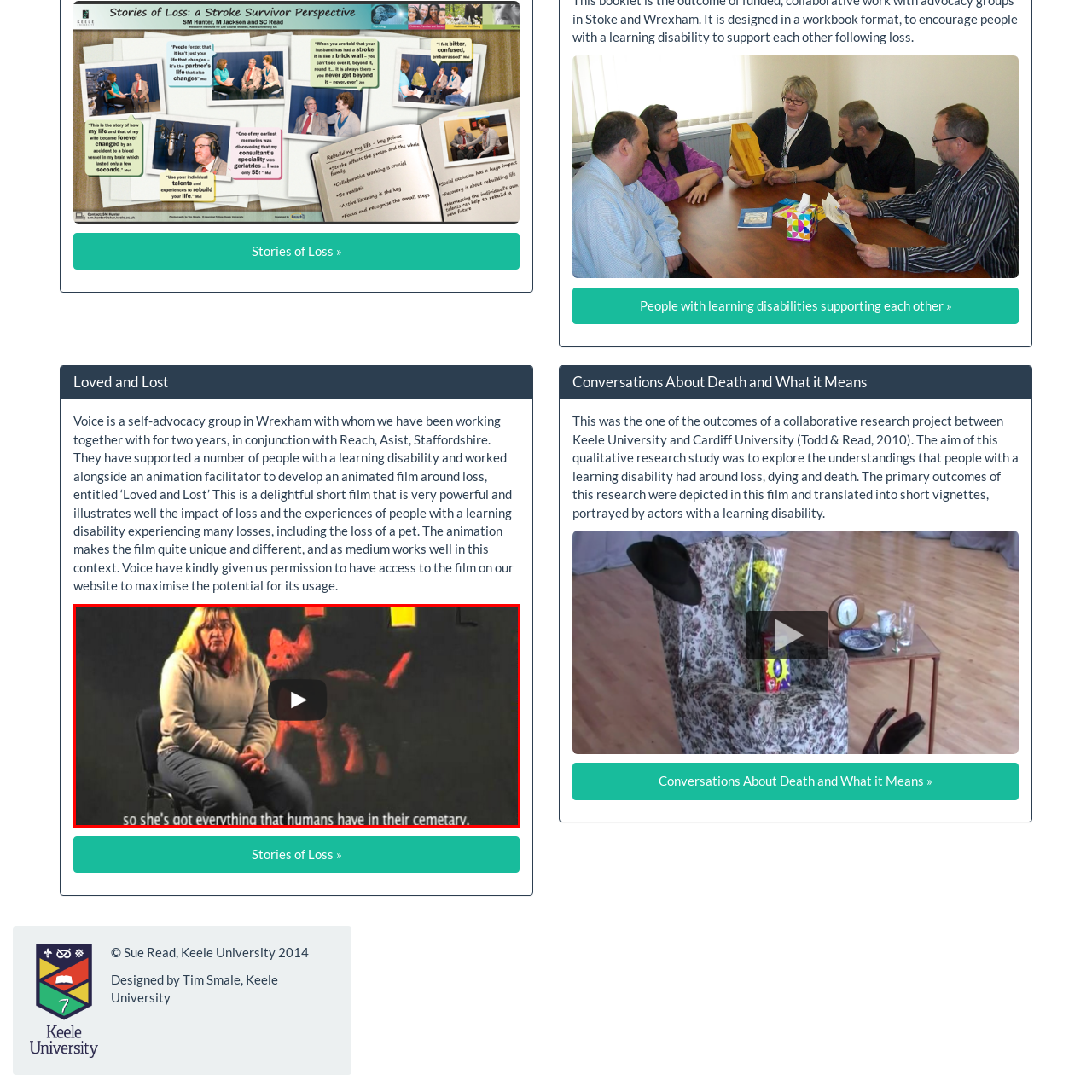Consider the image within the red frame and reply with a brief answer: What is behind the woman?

A small dog